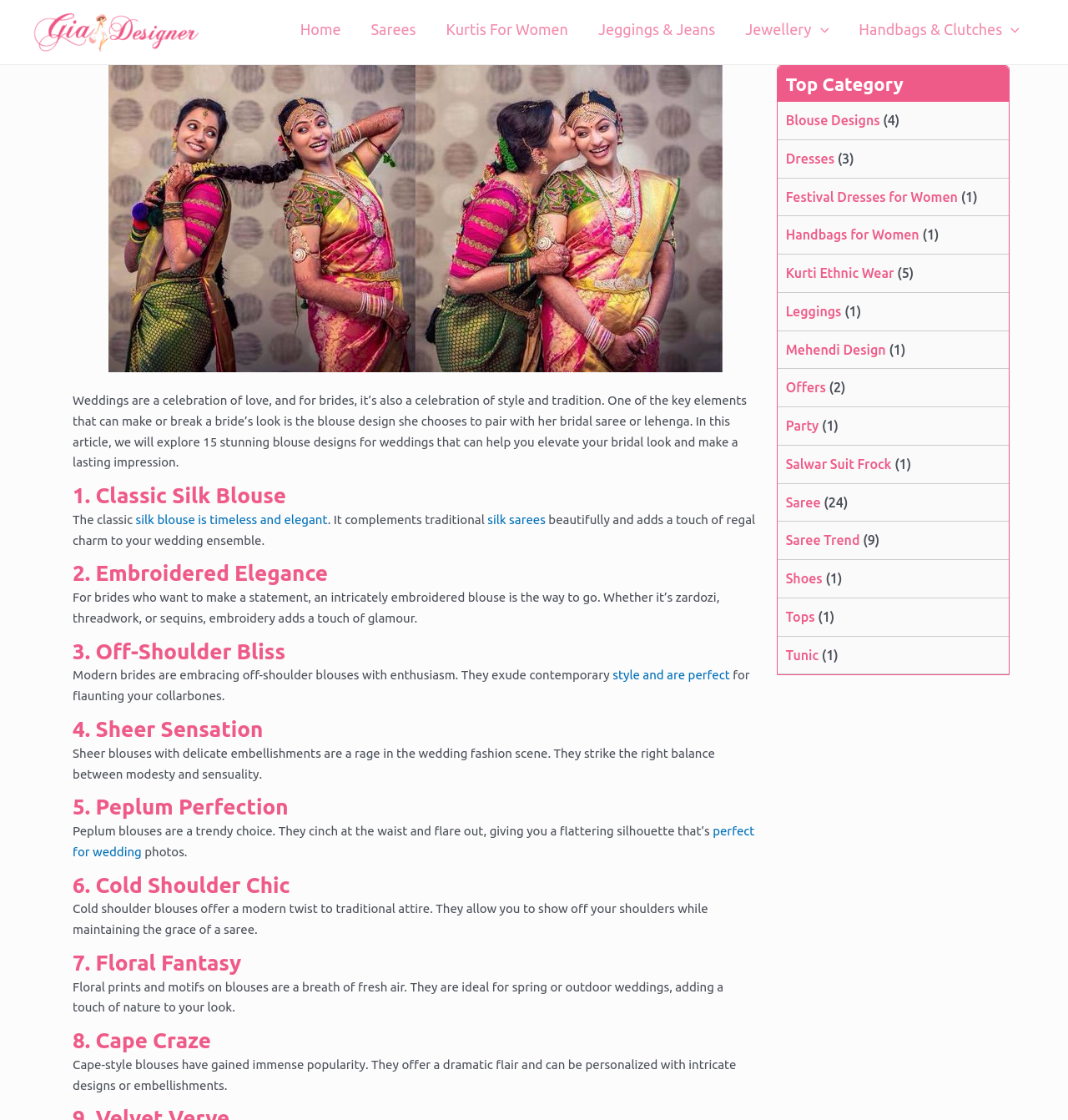Identify the bounding box coordinates for the element that needs to be clicked to fulfill this instruction: "Click the 'Blouse Designs' link". Provide the coordinates in the format of four float numbers between 0 and 1: [left, top, right, bottom].

[0.736, 0.101, 0.824, 0.114]